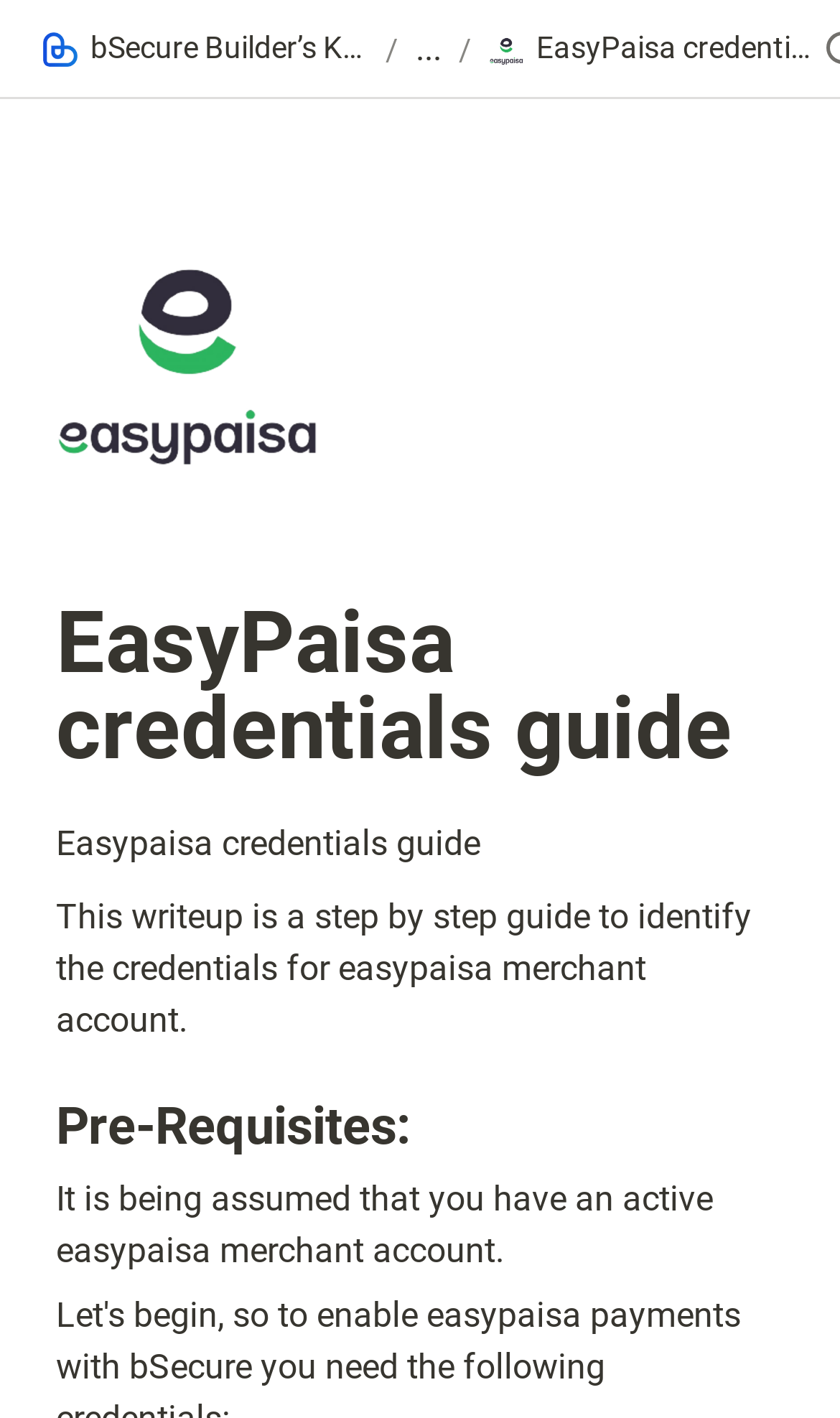Detail the webpage's structure and highlights in your description.

The webpage is about an Easypaisa credentials guide. At the top left, there is a link to "bSecure Builder's Knowledgebase" accompanied by a small image. To the right of this link, there are three forward slashes separated by small gaps. 

Below the top section, there is a large image related to Easypaisa credentials guide, taking up a significant portion of the page. Above this image, there is a heading that reads "EasyPaisa credentials guide" in a larger font size. 

Underneath the heading, there is a paragraph of text that provides a brief introduction to the guide, stating that it is a step-by-step guide to identifying credentials for an Easypaisa merchant account. 

Further down, there is a subheading titled "Pre-Requisites:" followed by a sentence that assumes the user has an active Easypaisa merchant account.